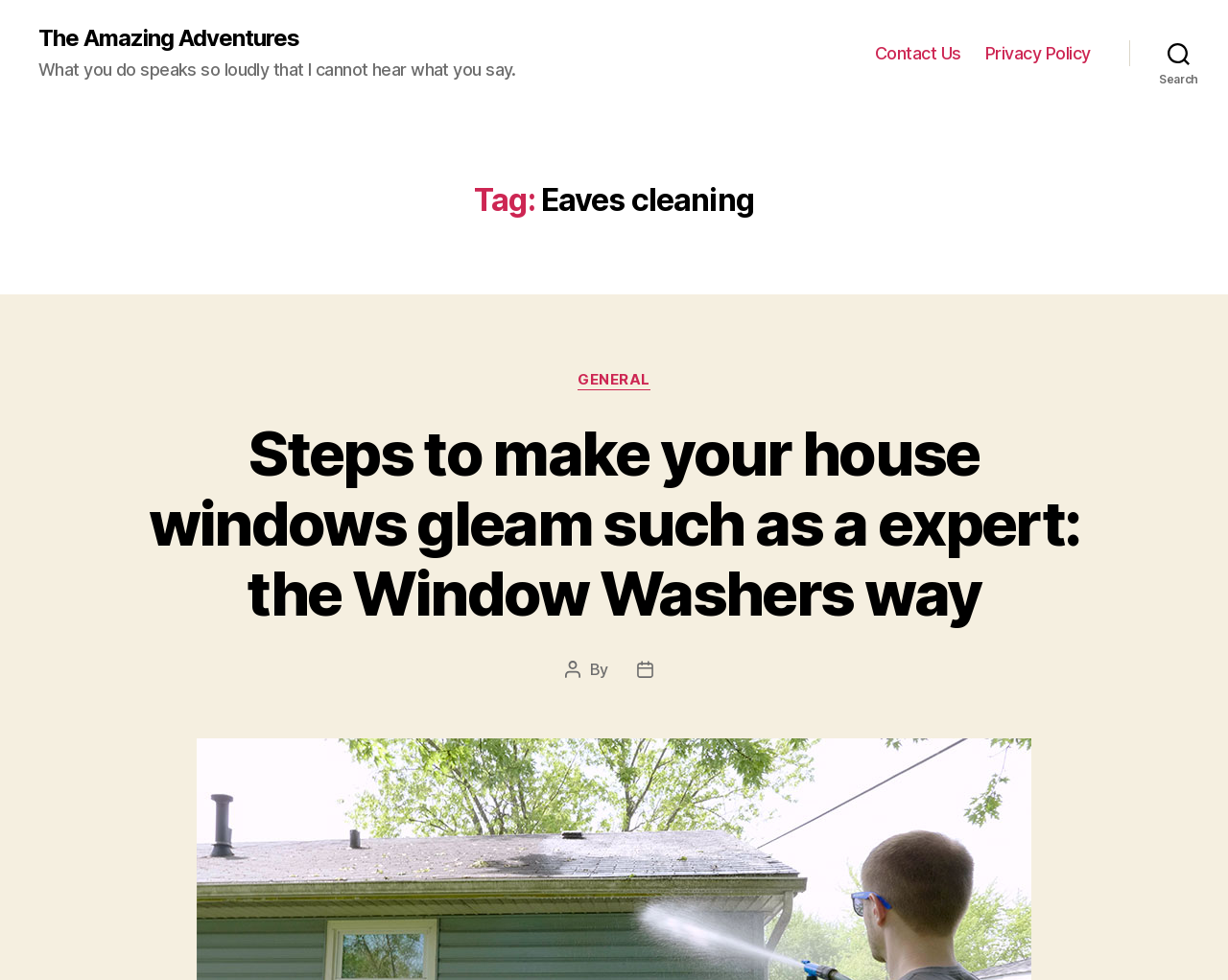Describe all the key features of the webpage in detail.

The webpage is about eaves cleaning and is part of "The Amazing Adventures" series. At the top left, there is a link to "The Amazing Adventures" and a quote "What you do speaks so loudly that I cannot hear what you say." 

On the top right, there is a horizontal navigation menu with two links: "Contact Us" and "Privacy Policy". Next to the navigation menu, there is a search button.

Below the navigation menu, there is a header section that spans the entire width of the page. The header section is divided into two parts. The top part has a heading "Tag: Eaves cleaning". The bottom part has a category section with a heading "Categories" and a link to "GENERAL". 

Below the category section, there is a main article with a heading "Steps to make your house windows gleam like a expert: the Window Washers way". The article has a link to the same title, which is likely a read-more link. At the bottom of the article, there are details about the post author and post date.